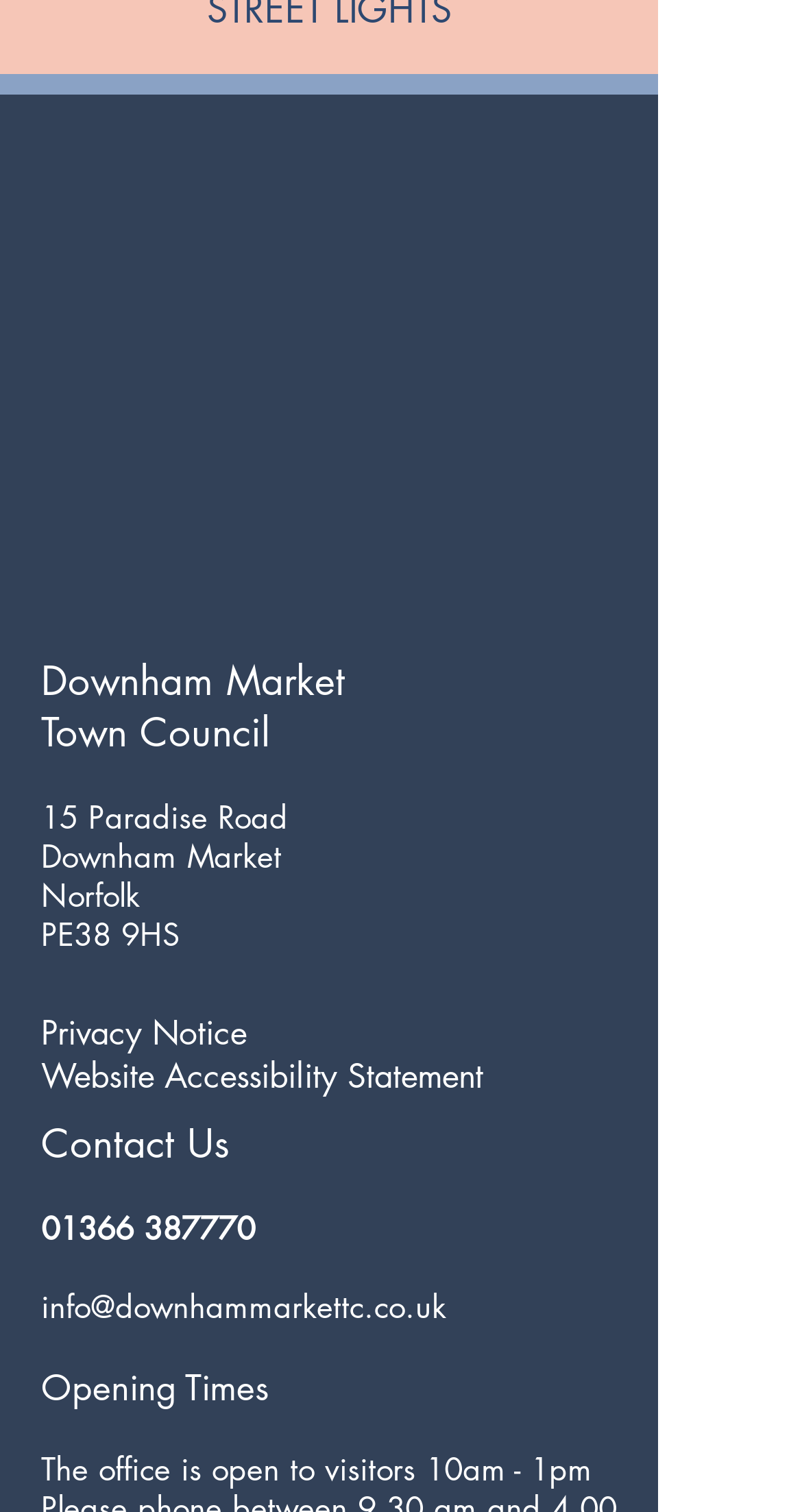What is the postcode of Downham Market?
Refer to the screenshot and answer in one word or phrase.

PE38 9HS